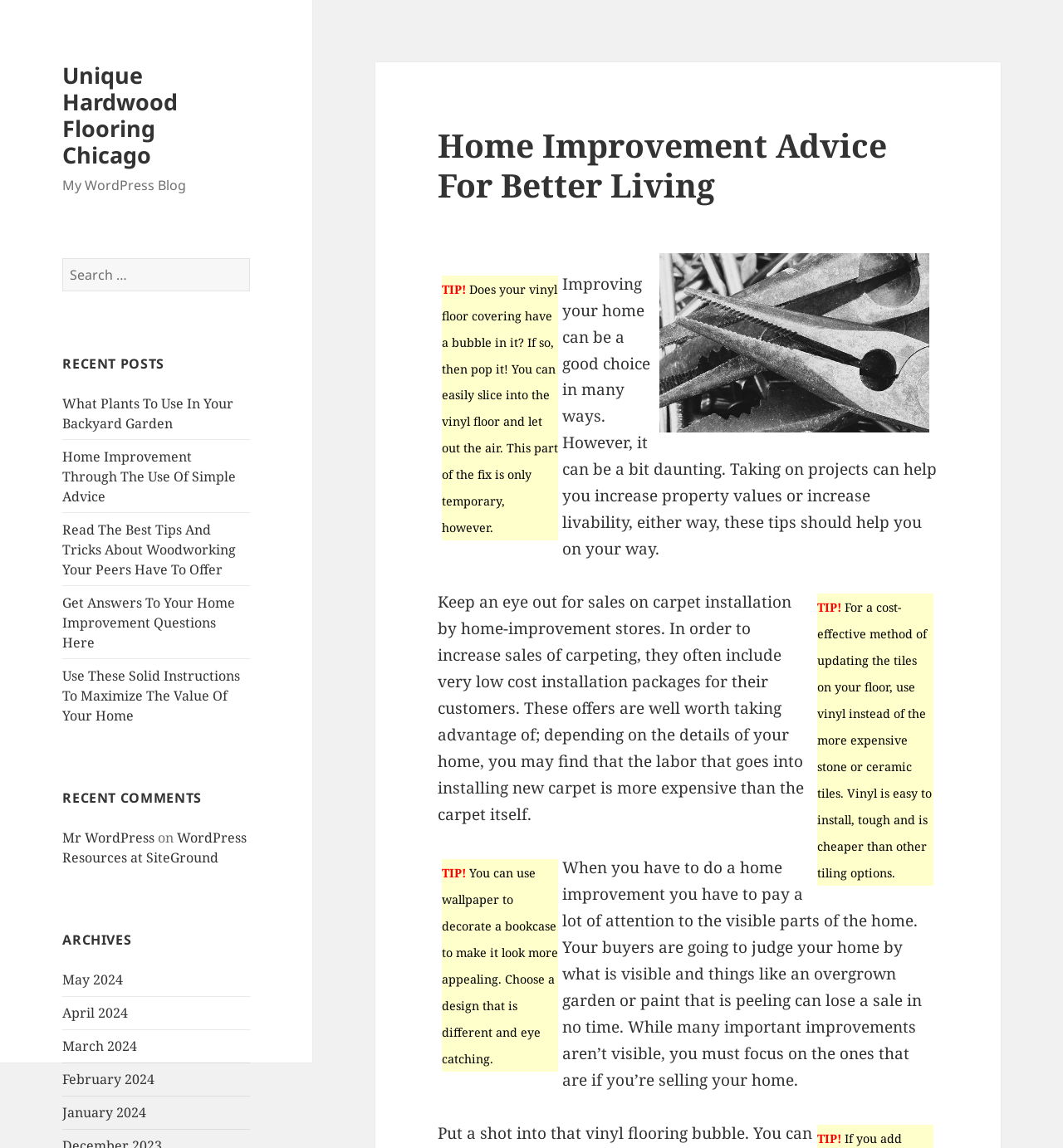What is the category of the recent posts?
Please answer the question with a detailed and comprehensive explanation.

By analyzing the recent posts section, I can see that all the links are related to home improvement, such as 'What Plants To Use In Your Backyard Garden', 'Home Improvement Through The Use Of Simple Advice', etc. Therefore, the category of the recent posts is Home Improvement.